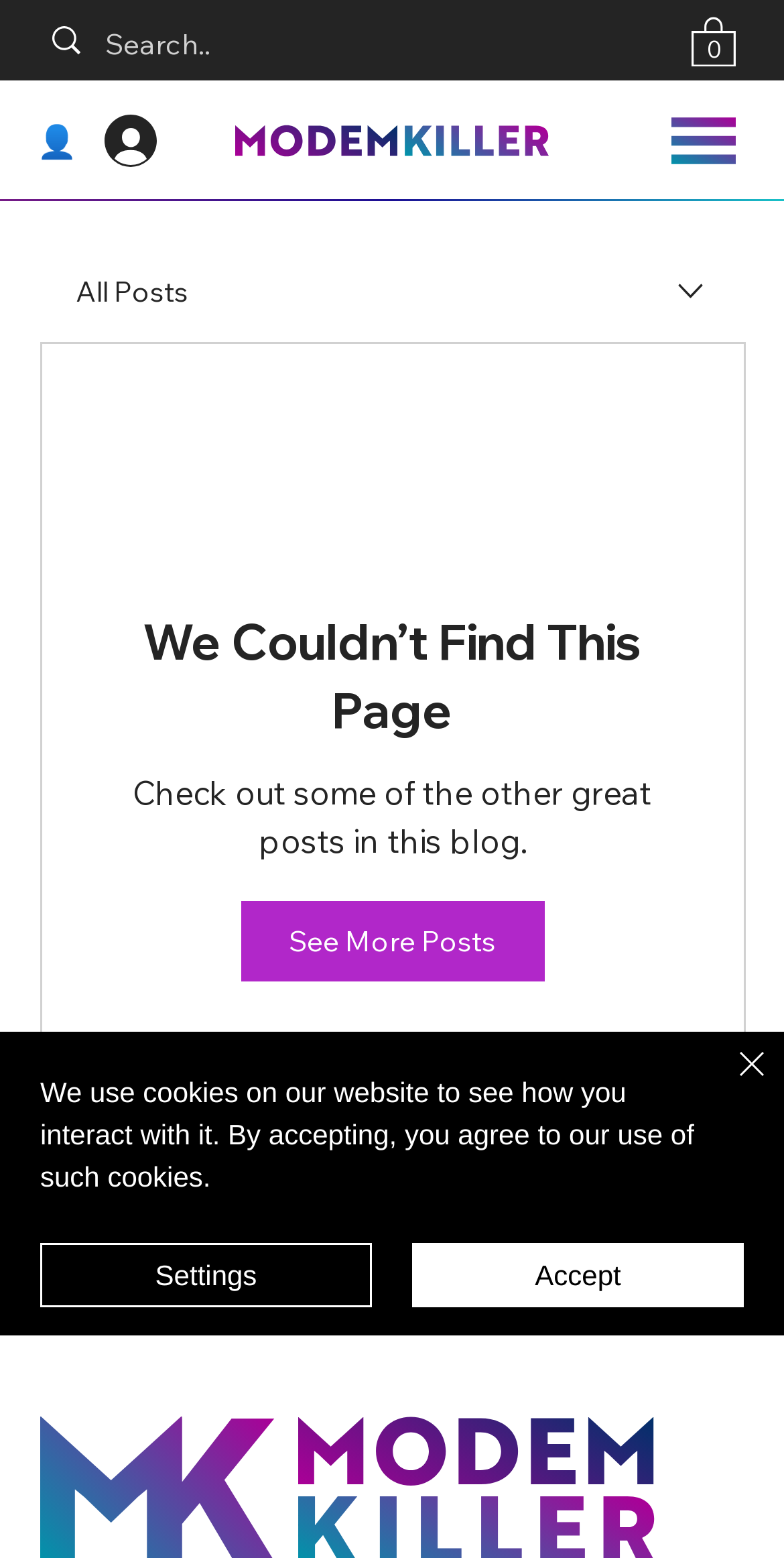Provide the bounding box coordinates of the area you need to click to execute the following instruction: "Click on the profile button".

[0.011, 0.066, 0.237, 0.115]